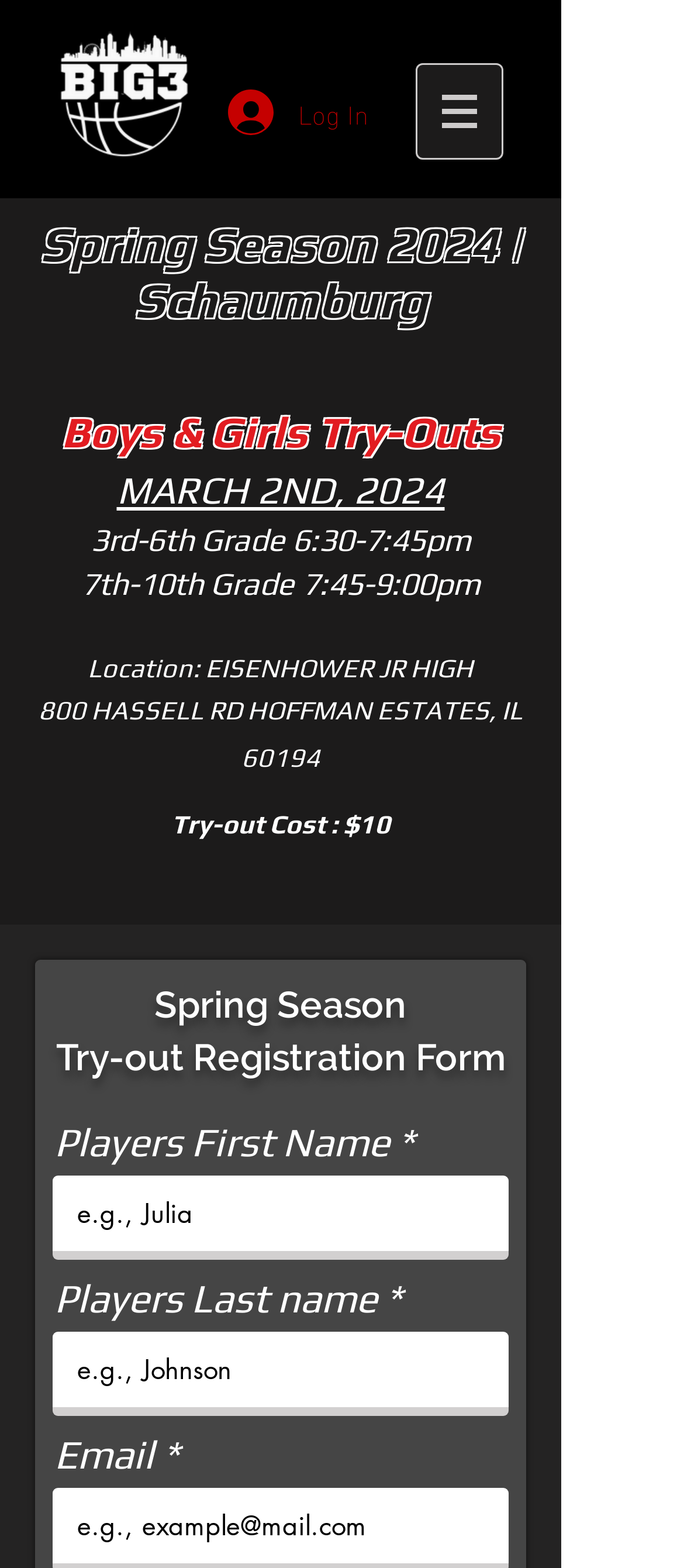Given the description "name="players-first name" placeholder="e.g., Julia"", determine the bounding box of the corresponding UI element.

[0.077, 0.75, 0.744, 0.803]